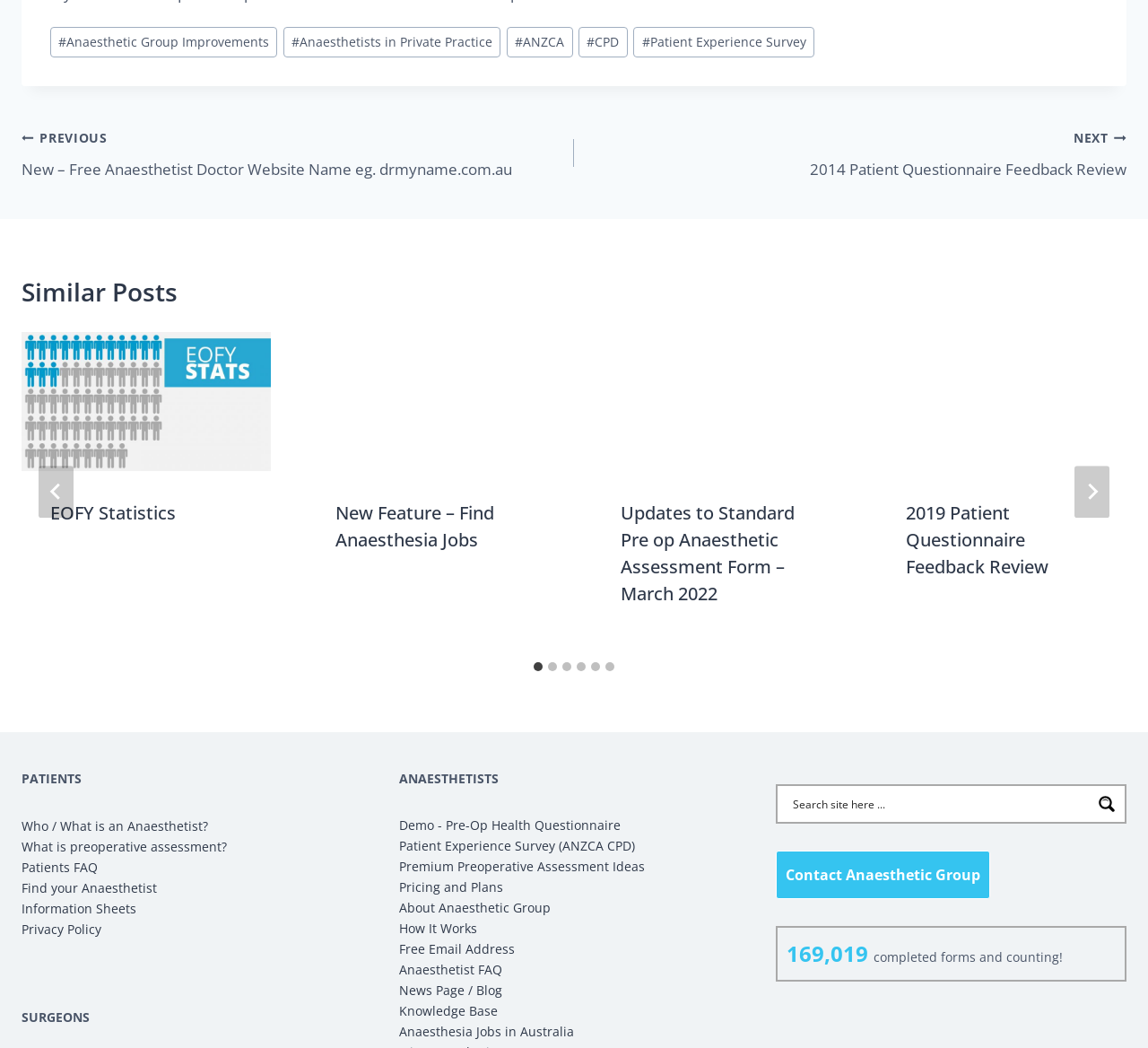Find and provide the bounding box coordinates for the UI element described with: "#Patient Experience Survey".

[0.552, 0.026, 0.709, 0.055]